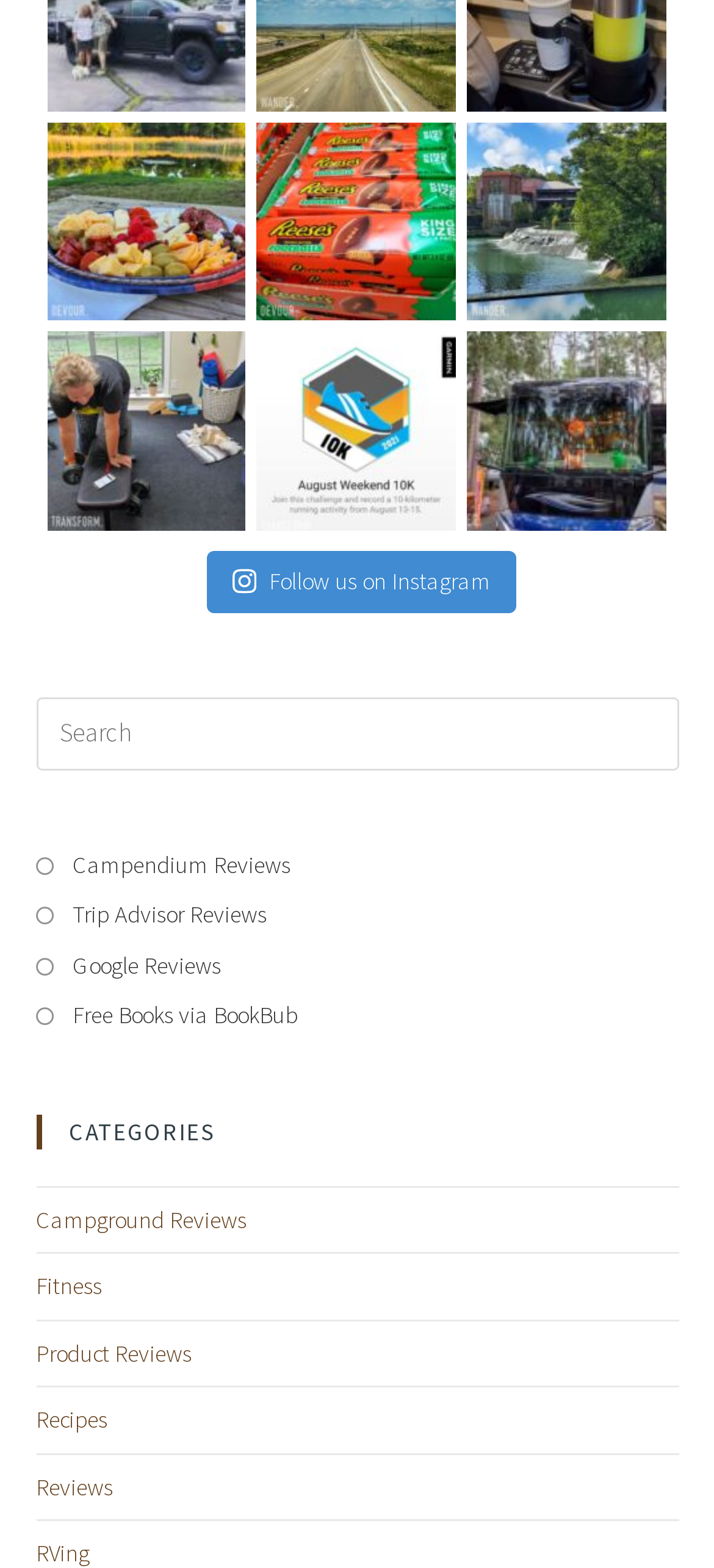Please find the bounding box coordinates of the clickable region needed to complete the following instruction: "Check Google Reviews". The bounding box coordinates must consist of four float numbers between 0 and 1, i.e., [left, top, right, bottom].

[0.05, 0.602, 0.309, 0.629]